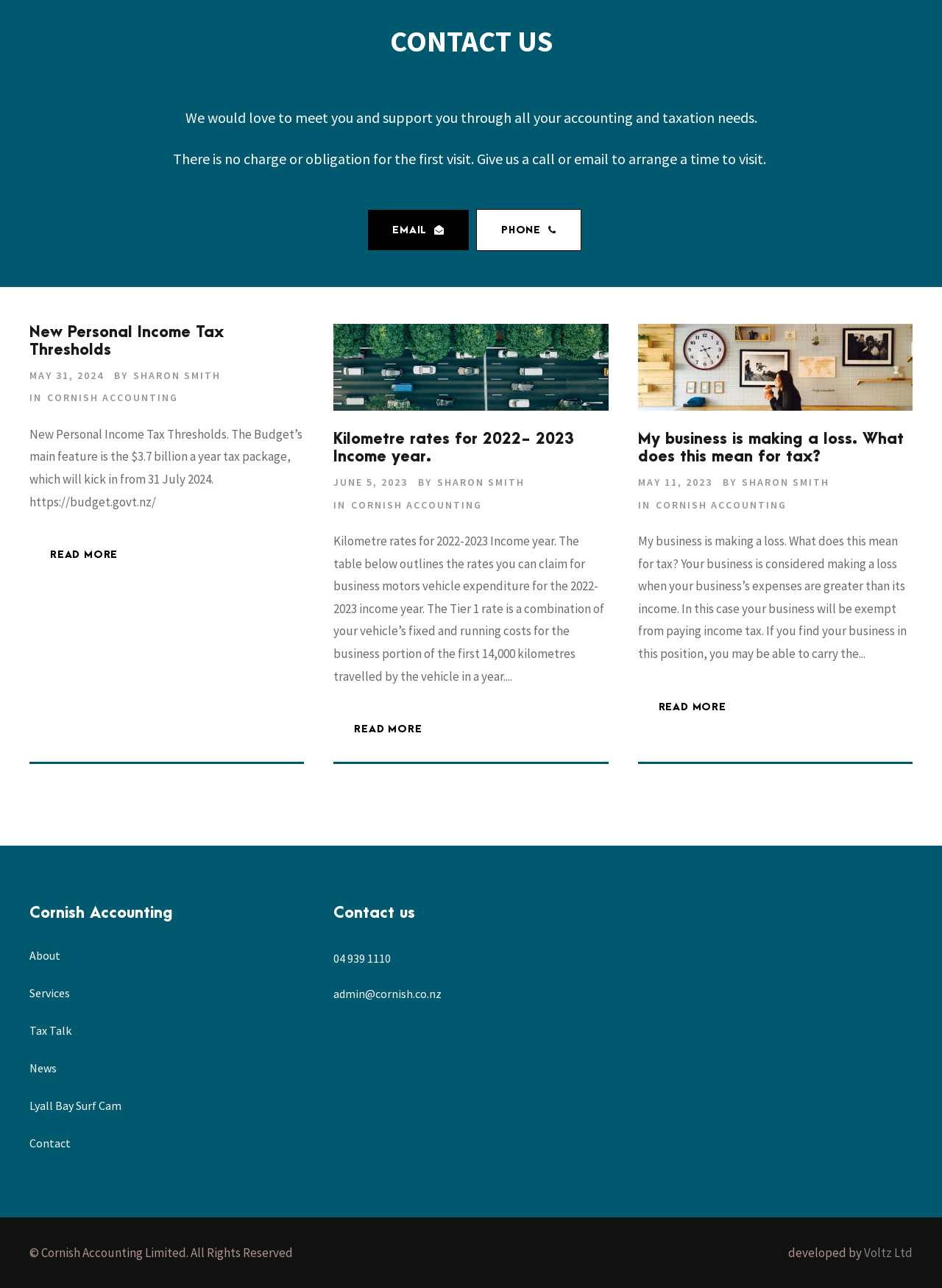Identify the bounding box coordinates of the clickable section necessary to follow the following instruction: "Contact us by phone". The coordinates should be presented as four float numbers from 0 to 1, i.e., [left, top, right, bottom].

[0.354, 0.738, 0.415, 0.75]